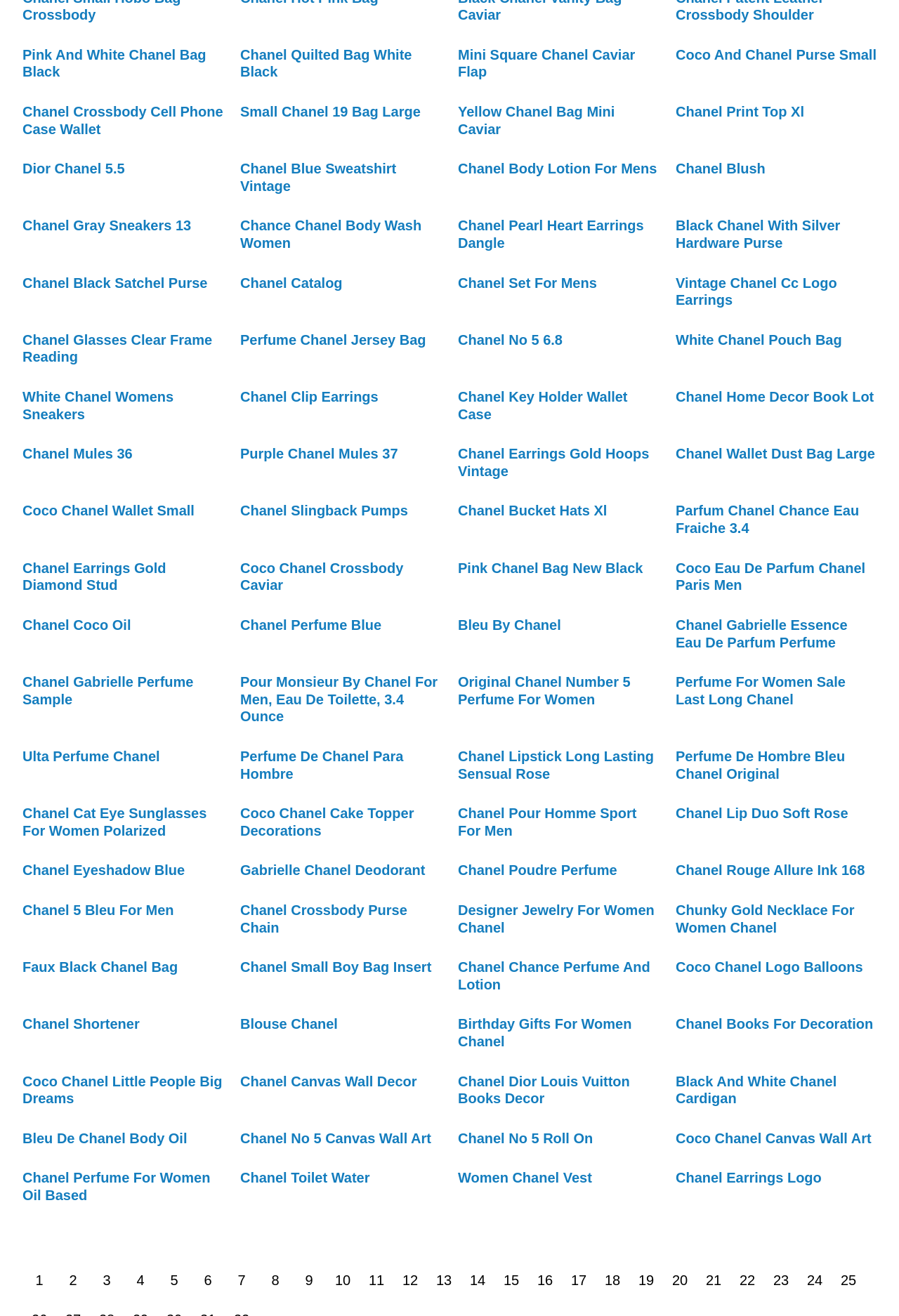Specify the bounding box coordinates of the area to click in order to execute this command: 'Open Chanel Crossbody Cell Phone Case Wallet'. The coordinates should consist of four float numbers ranging from 0 to 1, and should be formatted as [left, top, right, bottom].

[0.025, 0.079, 0.248, 0.104]